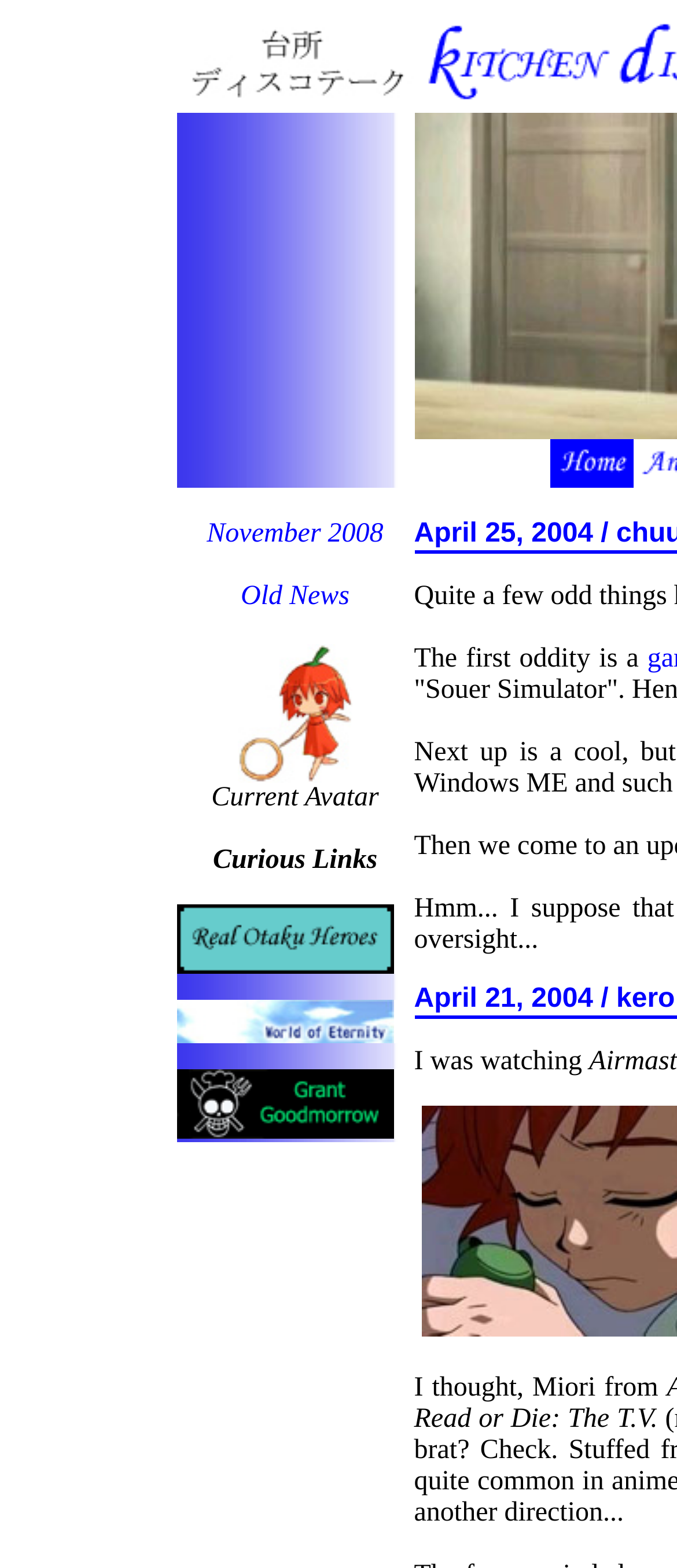Identify the bounding box coordinates for the UI element described as: "parent_node: November 2008".

[0.26, 0.607, 0.581, 0.625]